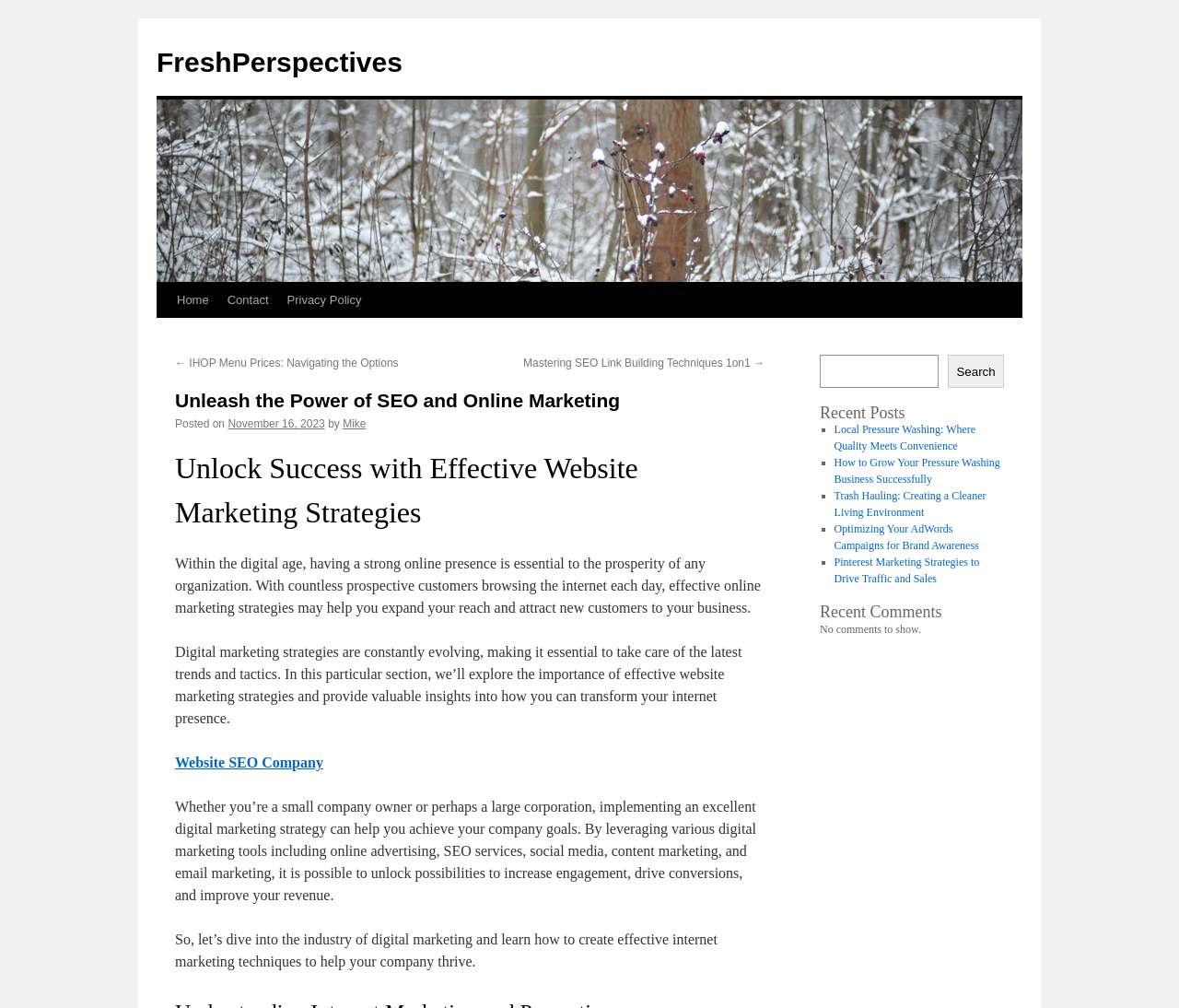Pinpoint the bounding box coordinates for the area that should be clicked to perform the following instruction: "Click on the 'Home' link".

[0.142, 0.281, 0.185, 0.315]